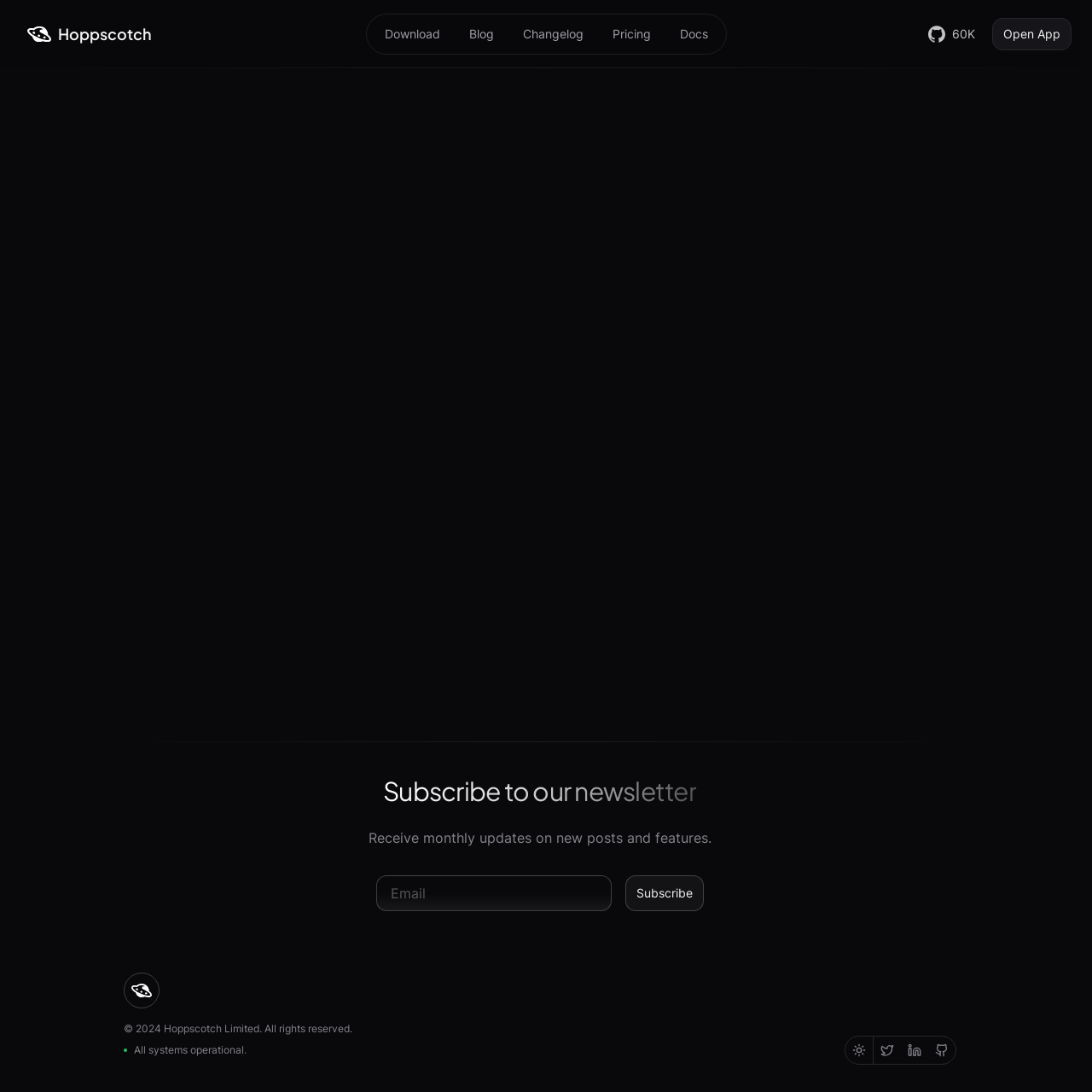Please pinpoint the bounding box coordinates for the region I should click to adhere to this instruction: "Subscribe to the newsletter".

[0.572, 0.802, 0.644, 0.834]